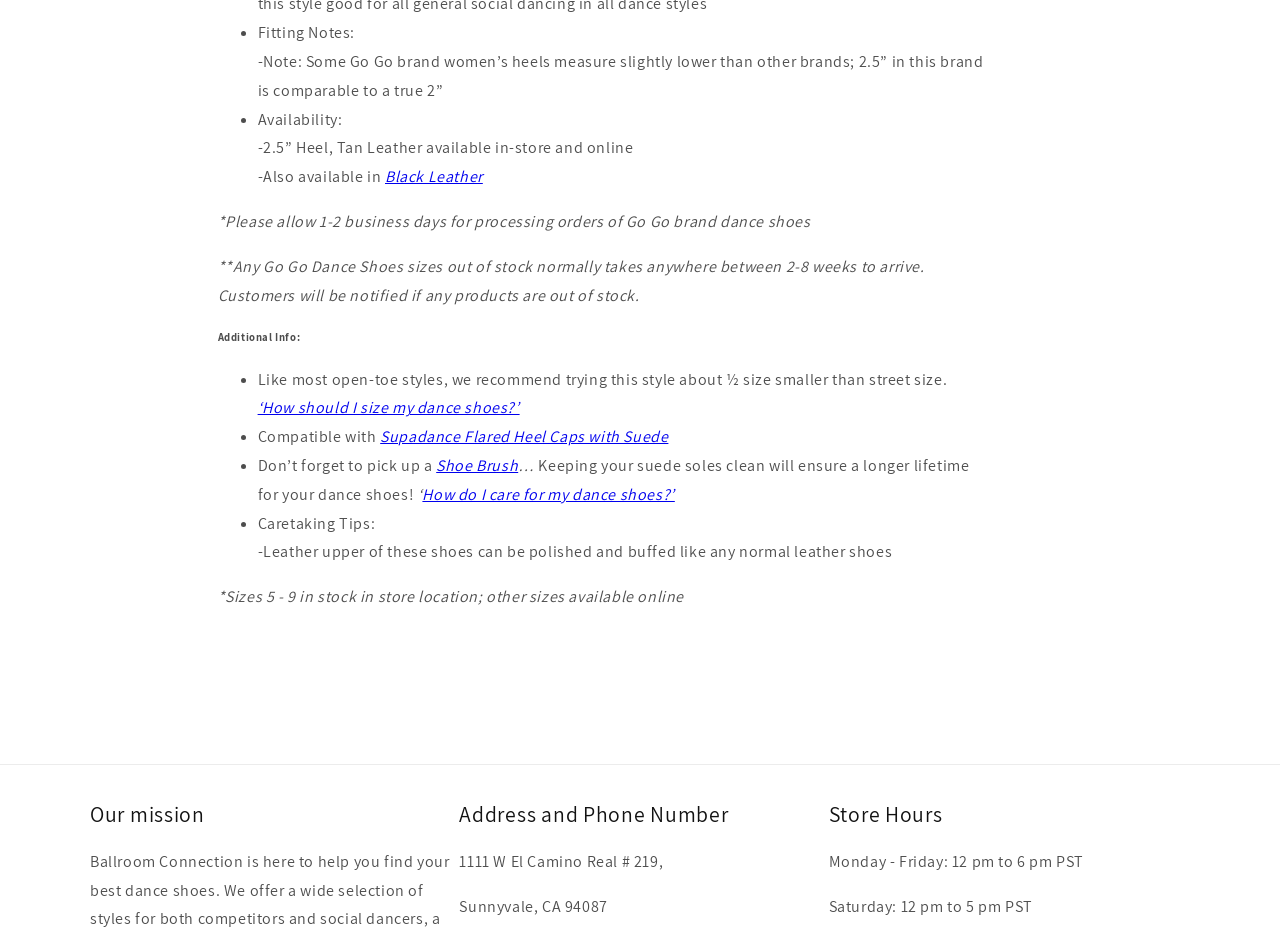What is the availability of size 5-9 in store?
Answer the question based on the image using a single word or a brief phrase.

In stock